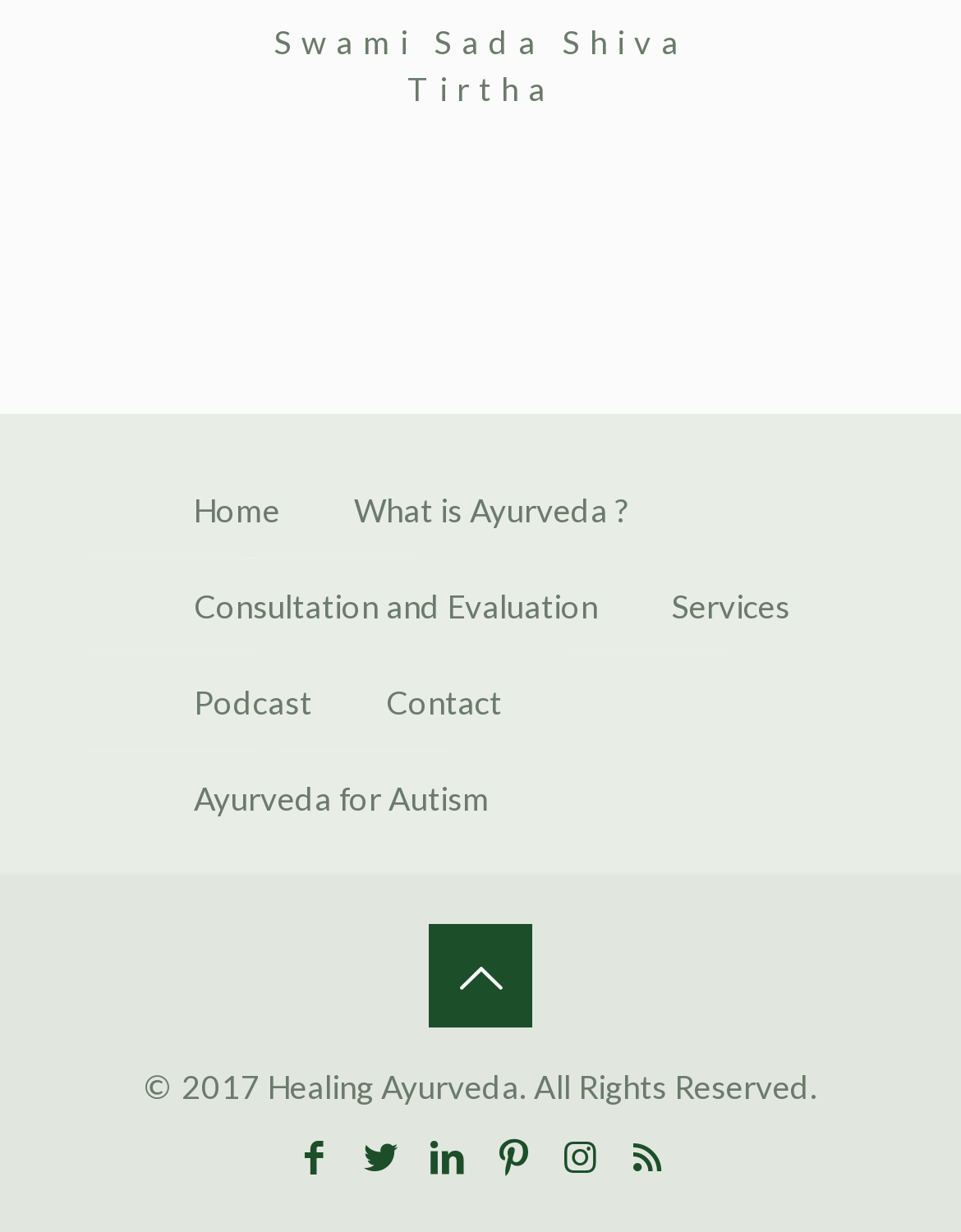What is the copyright year of the webpage?
Carefully analyze the image and provide a detailed answer to the question.

I found the copyright information at the bottom of the webpage, which states '© 2017 Healing Ayurveda. All Rights Reserved.', indicating that the copyright year is 2017.